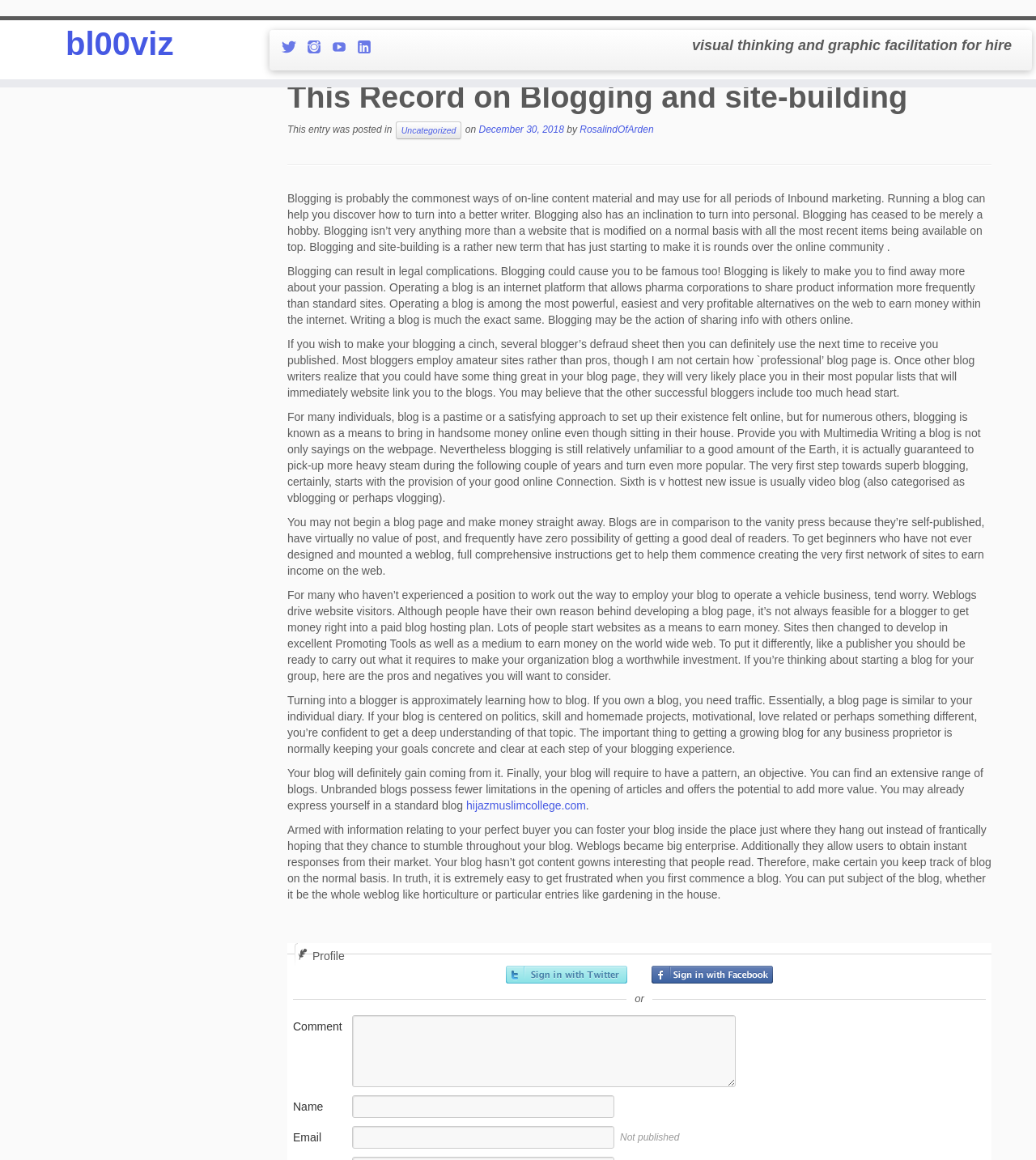Pinpoint the bounding box coordinates of the clickable area needed to execute the instruction: "Click the 'bl00viz' link". The coordinates should be specified as four float numbers between 0 and 1, i.e., [left, top, right, bottom].

[0.0, 0.024, 0.231, 0.051]